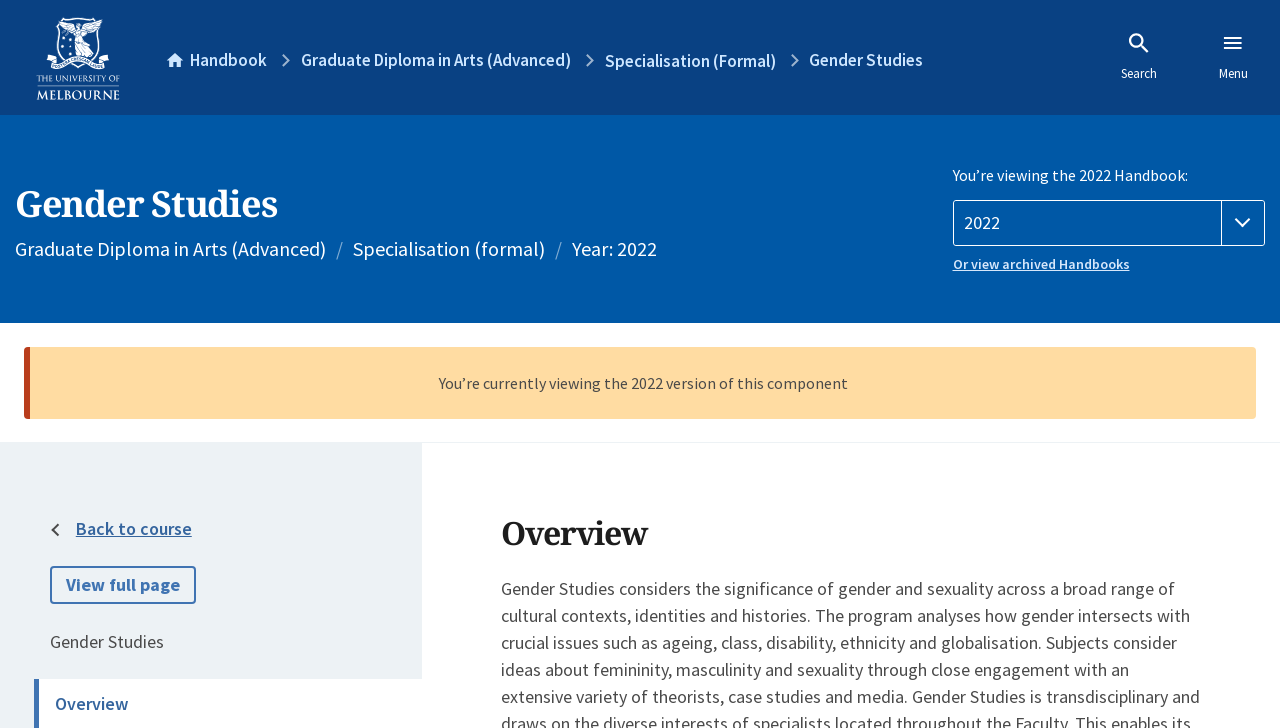What is the name of the course?
We need a detailed and meticulous answer to the question.

I found the answer by looking at the top-middle section of the webpage, where there is a heading 'Gender Studies' and a link to 'Back to course'. This suggests that the webpage is about a course called 'Gender Studies'.